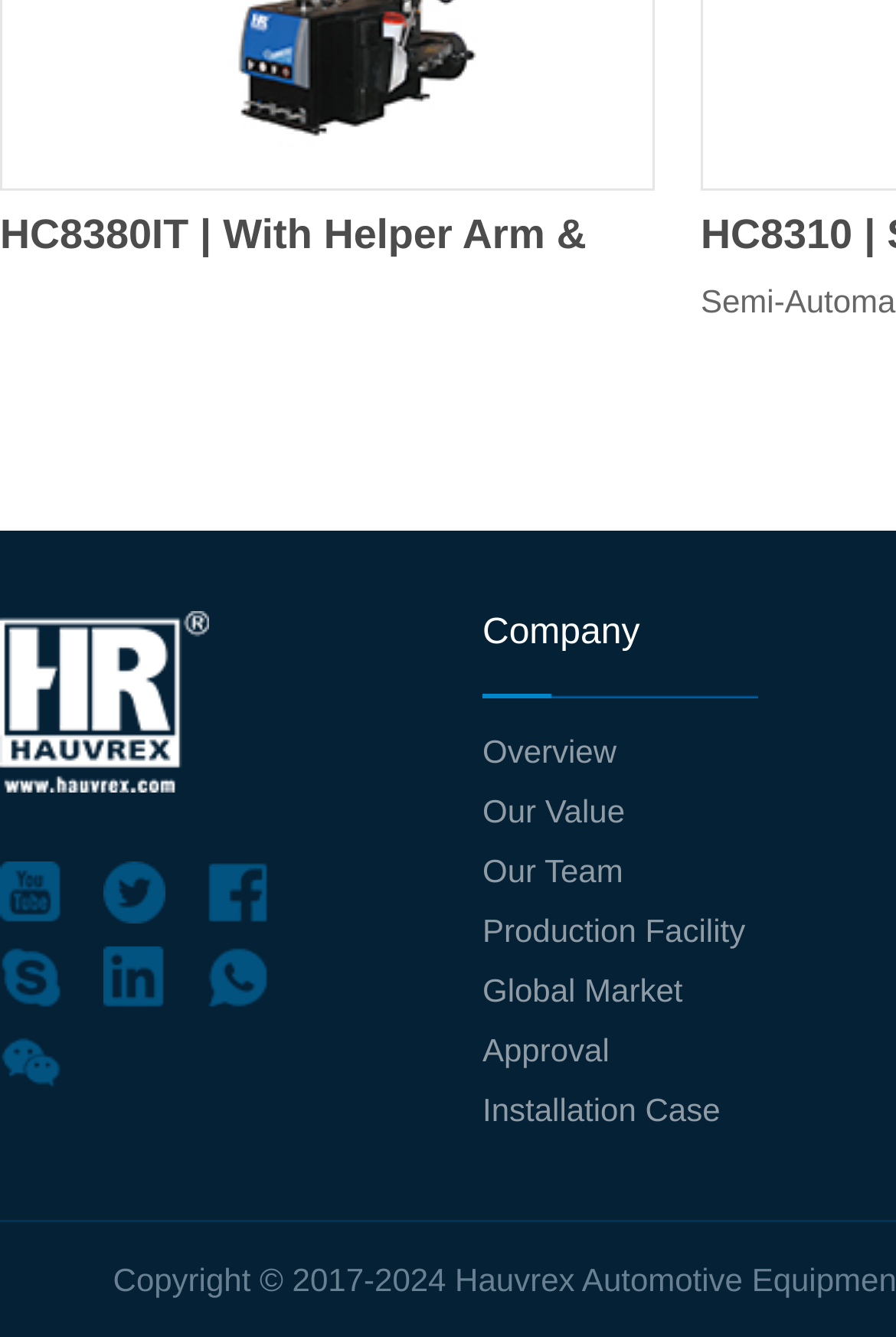Pinpoint the bounding box coordinates of the clickable area necessary to execute the following instruction: "Enter email address". The coordinates should be given as four float numbers between 0 and 1, namely [left, top, right, bottom].

None